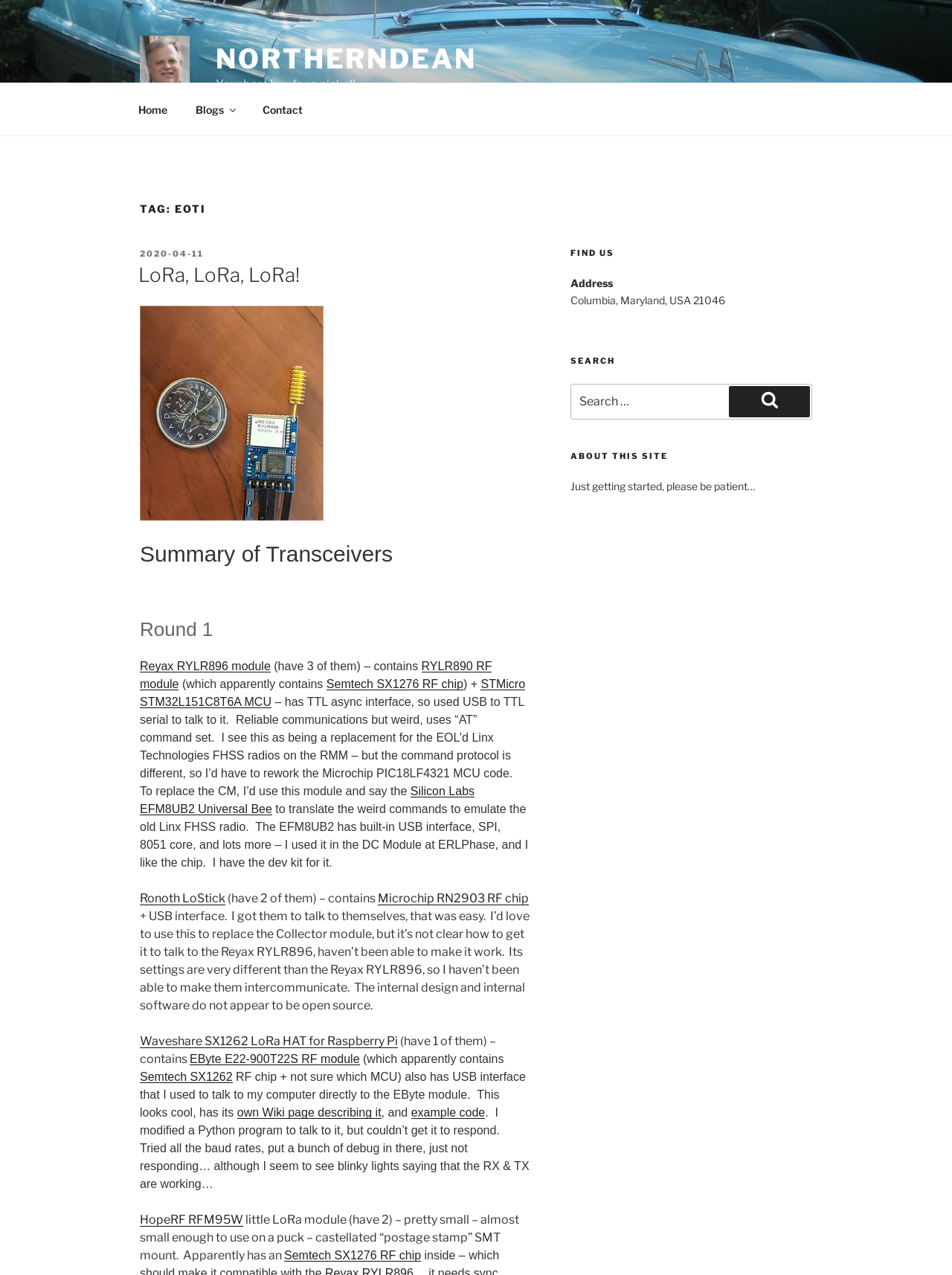Find the UI element described as: "Silicon Labs EFM8UB2 Universal Bee" and predict its bounding box coordinates. Ensure the coordinates are four float numbers between 0 and 1, [left, top, right, bottom].

[0.147, 0.615, 0.498, 0.639]